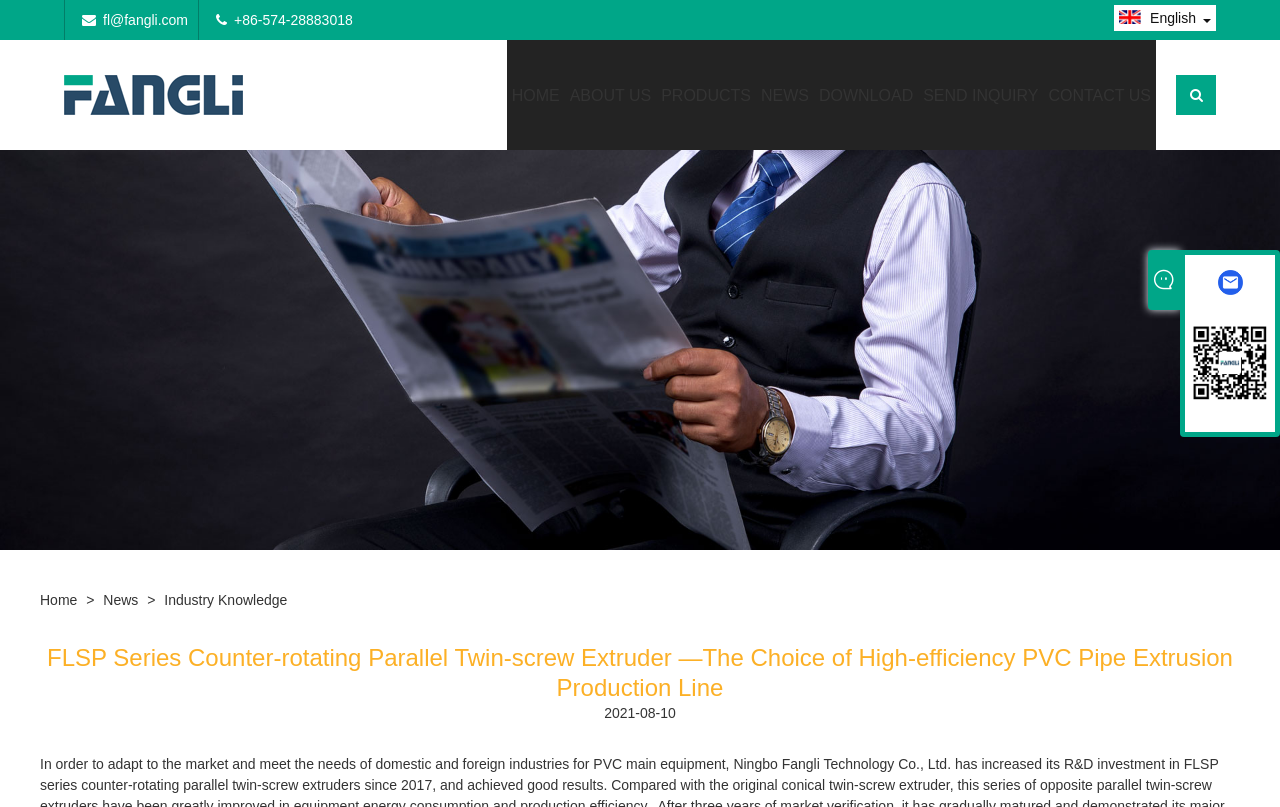Find and extract the text of the primary heading on the webpage.

FLSP Series Counter-rotating Parallel Twin-screw Extruder —The Choice of High-efficiency PVC Pipe Extrusion Production Line